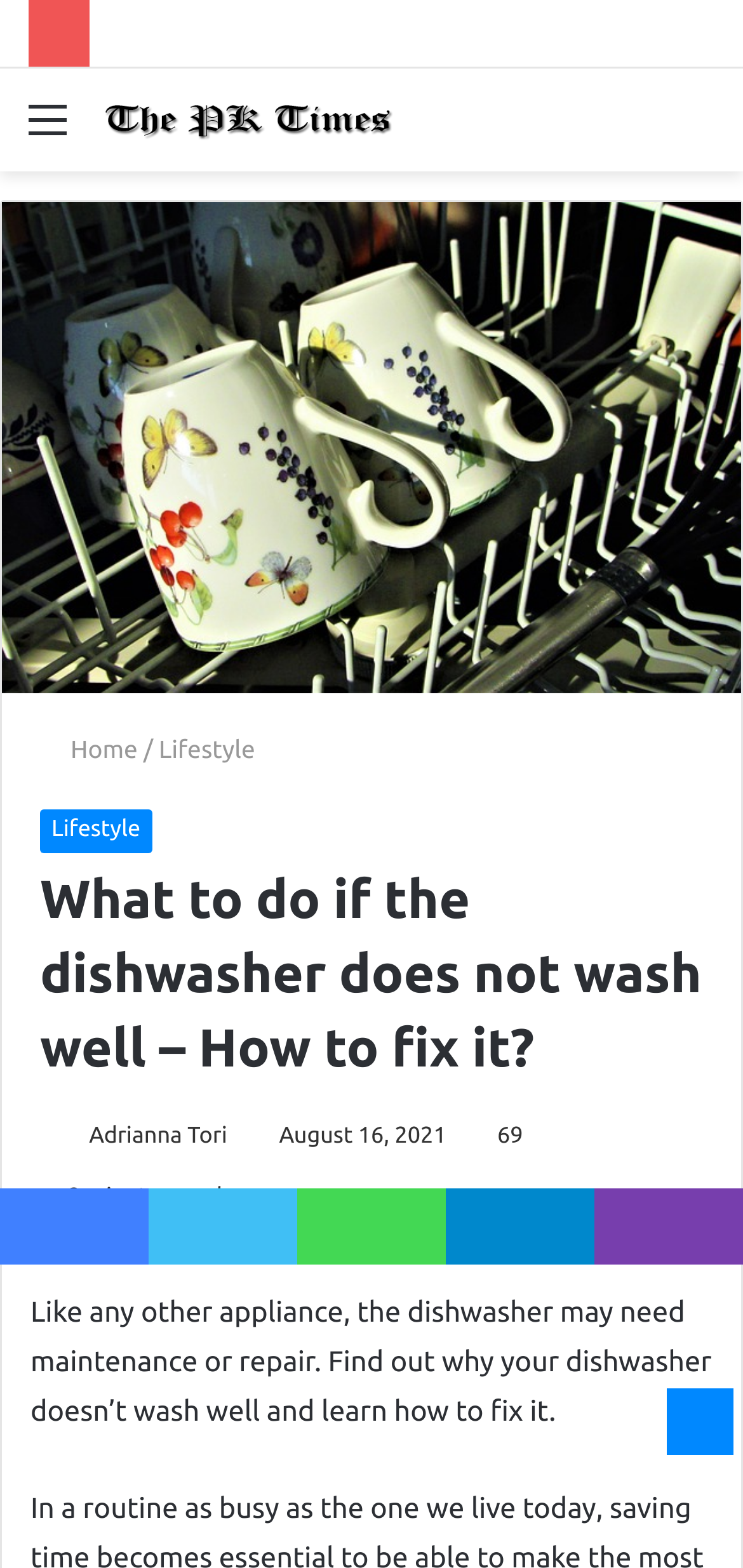What is the topic of the article?
Provide a thorough and detailed answer to the question.

I inferred the topic of the article by reading the heading 'What to do if the dishwasher does not wash well – How to fix it?' and the static text 'Like any other appliance, the dishwasher may need maintenance or repair. Find out why your dishwasher doesn’t wash well and learn how to fix it.' which suggests that the article is about dishwasher maintenance and repair.